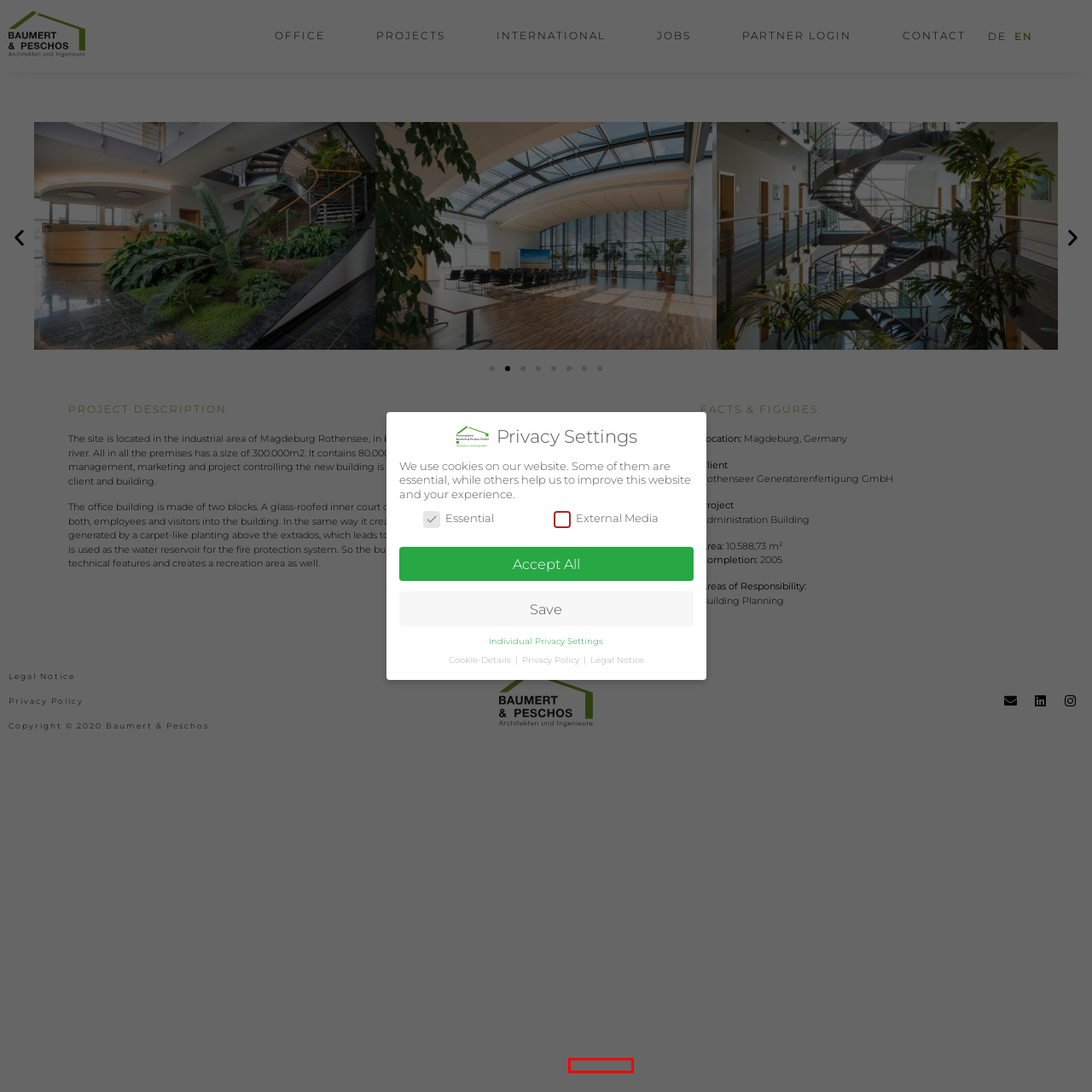You have a screenshot of a webpage where a red bounding box highlights a specific UI element. Identify the description that best matches the resulting webpage after the highlighted element is clicked. The choices are:
A. Legal Notice – Planungsbüro Baumert & Peschos
B. Office – Planungsbüro Baumert & Peschos
C. Jobs EN – Planungsbüro Baumert & Peschos
D. Privacy Policy – Planungsbüro Baumert & Peschos
E. Contact – Planungsbüro Baumert & Peschos
F. winplan 2.0
G. International EN – Planungsbüro Baumert & Peschos
H. Datenschutzerklärung – Planungsbüro Baumert & Peschos

D